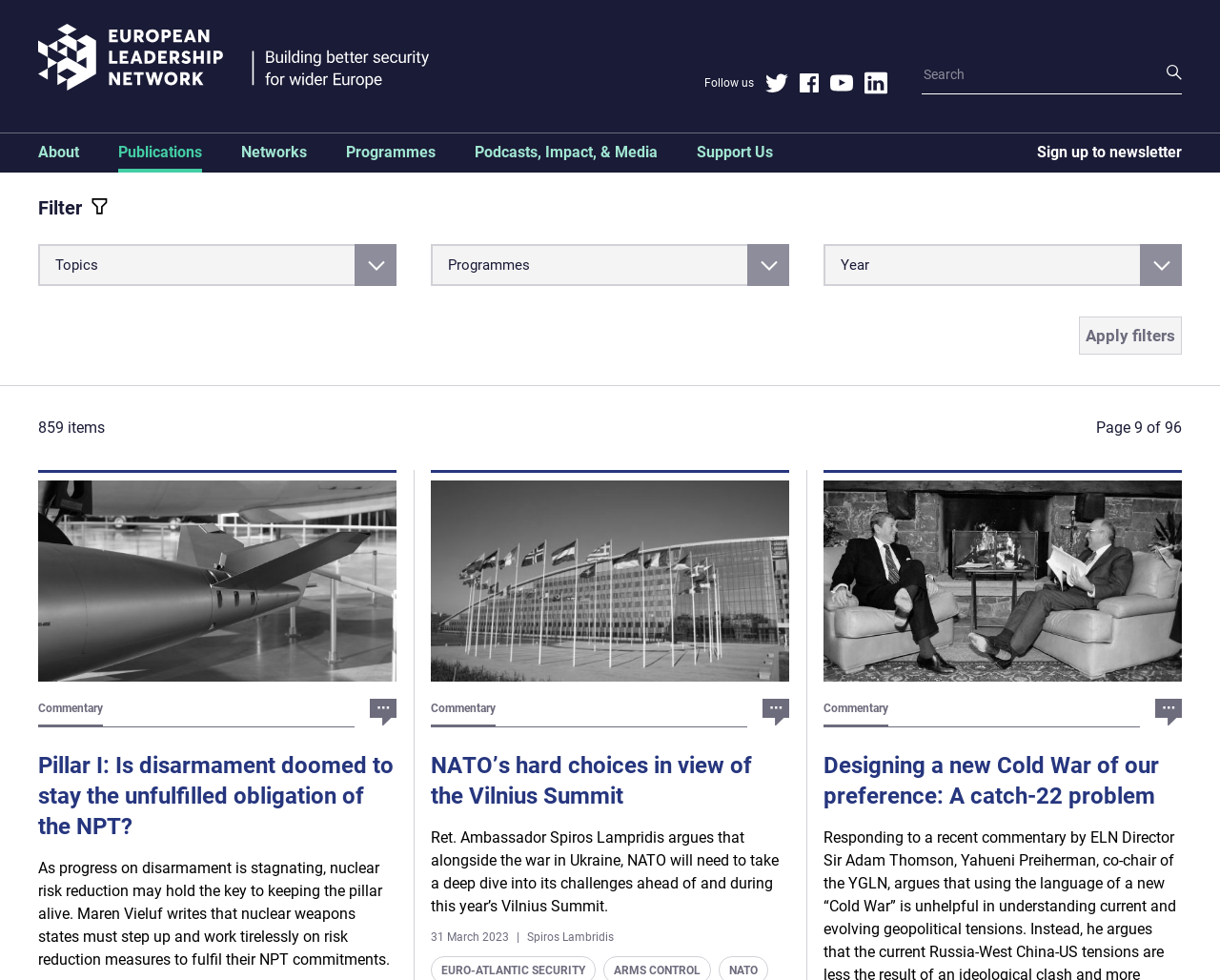Specify the bounding box coordinates of the area to click in order to follow the given instruction: "Read the commentary 'Pillar I: Is disarmament doomed to stay the unfulfilled obligation of the NPT?'."

[0.031, 0.767, 0.323, 0.857]